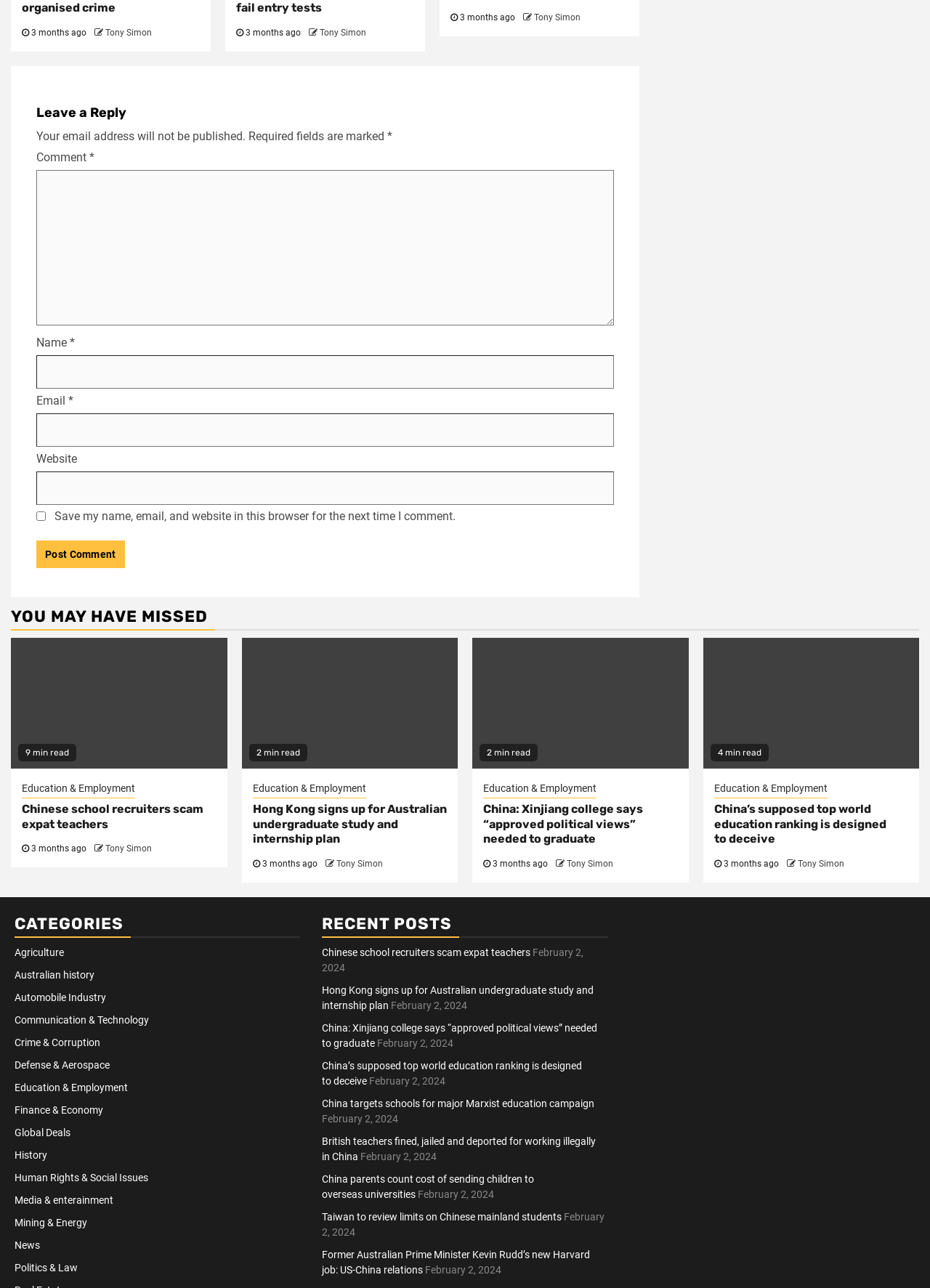Locate the bounding box coordinates of the area to click to fulfill this instruction: "Browse Education & Employment category". The bounding box should be presented as four float numbers between 0 and 1, in the order [left, top, right, bottom].

[0.016, 0.84, 0.138, 0.849]